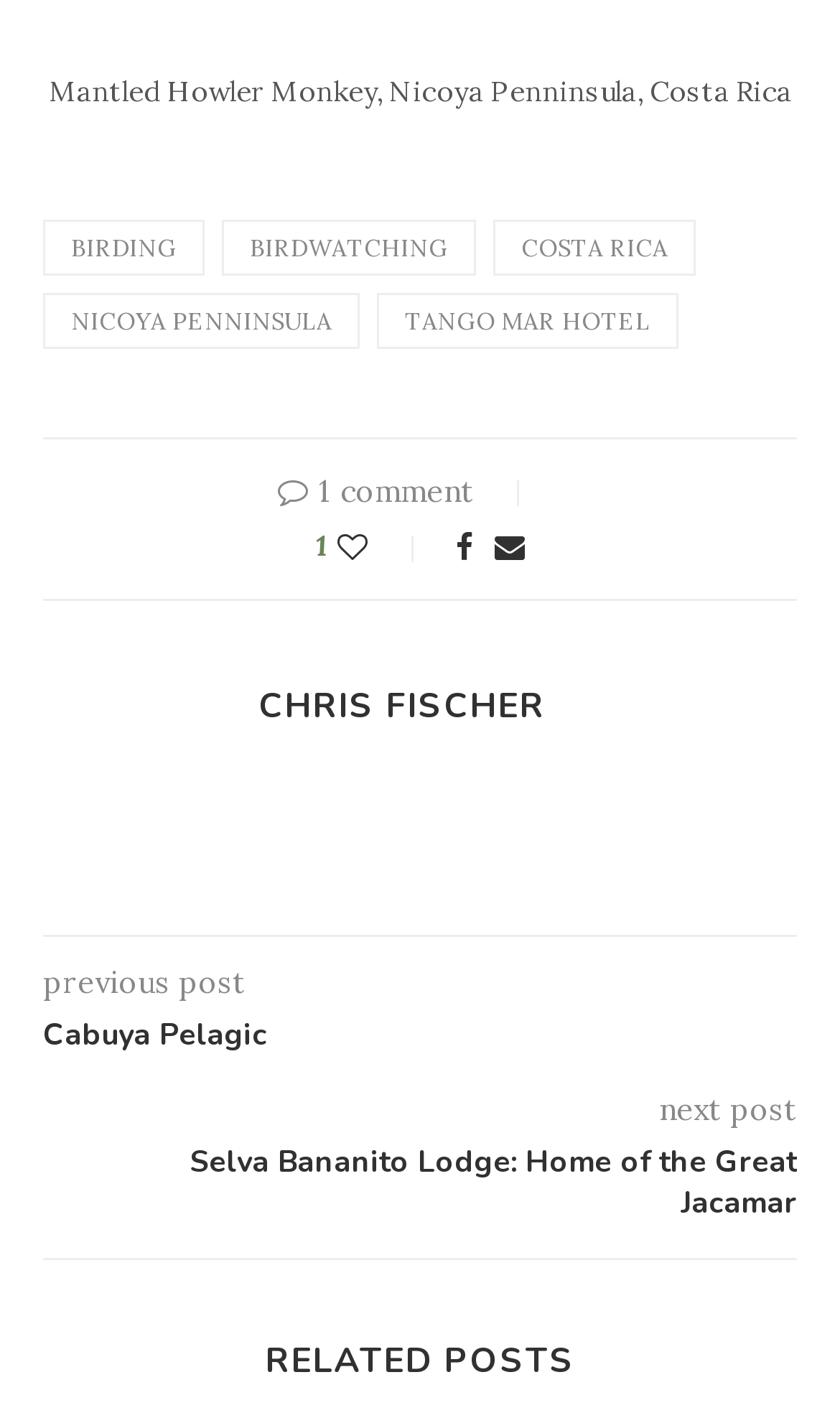Could you specify the bounding box coordinates for the clickable section to complete the following instruction: "Visit CHRIS FISCHER's page"?

[0.308, 0.482, 0.649, 0.515]